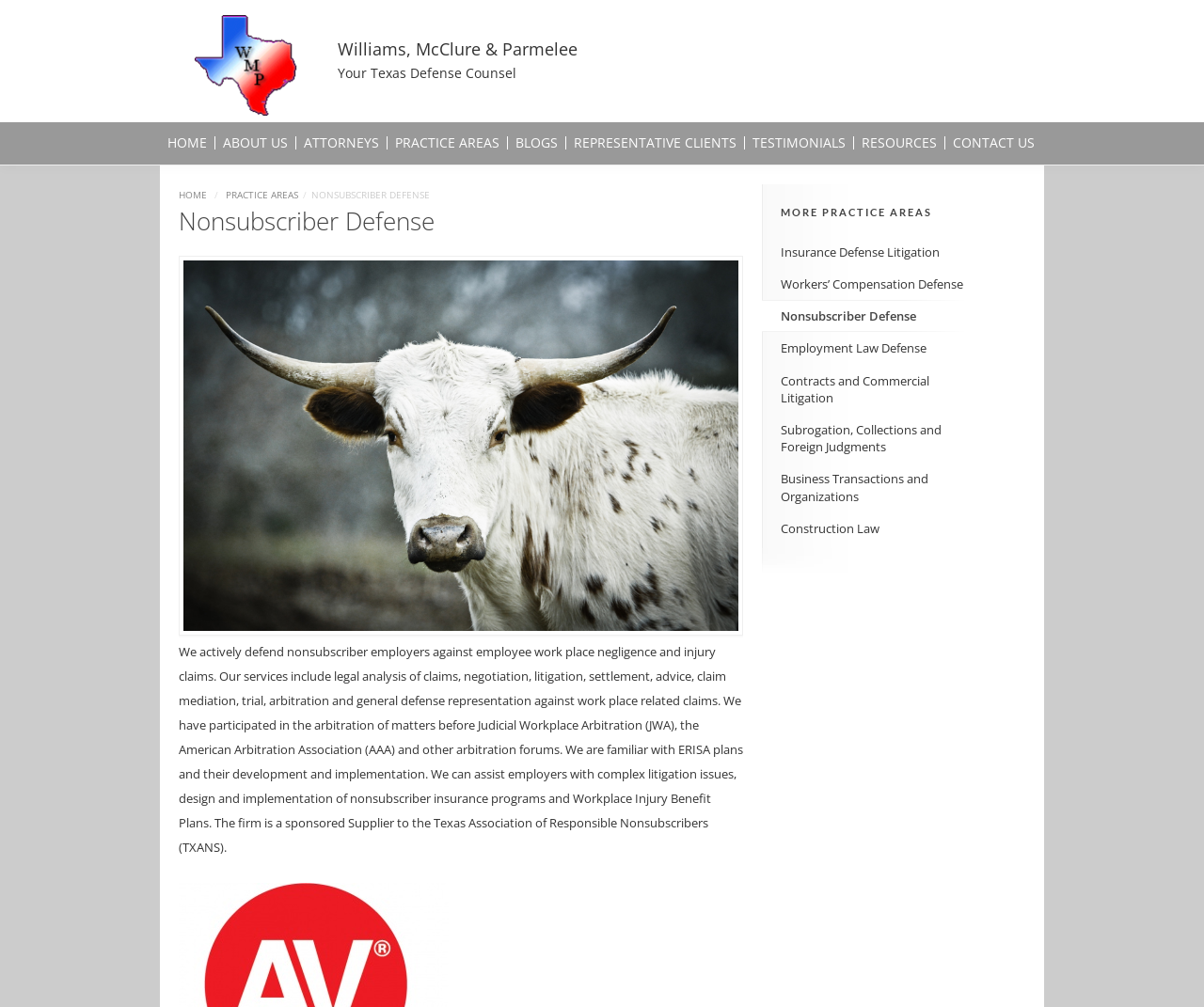What is the name of the association the firm is a sponsored supplier to?
Answer with a single word or phrase, using the screenshot for reference.

Texas Association of Responsible Nonsubscribers